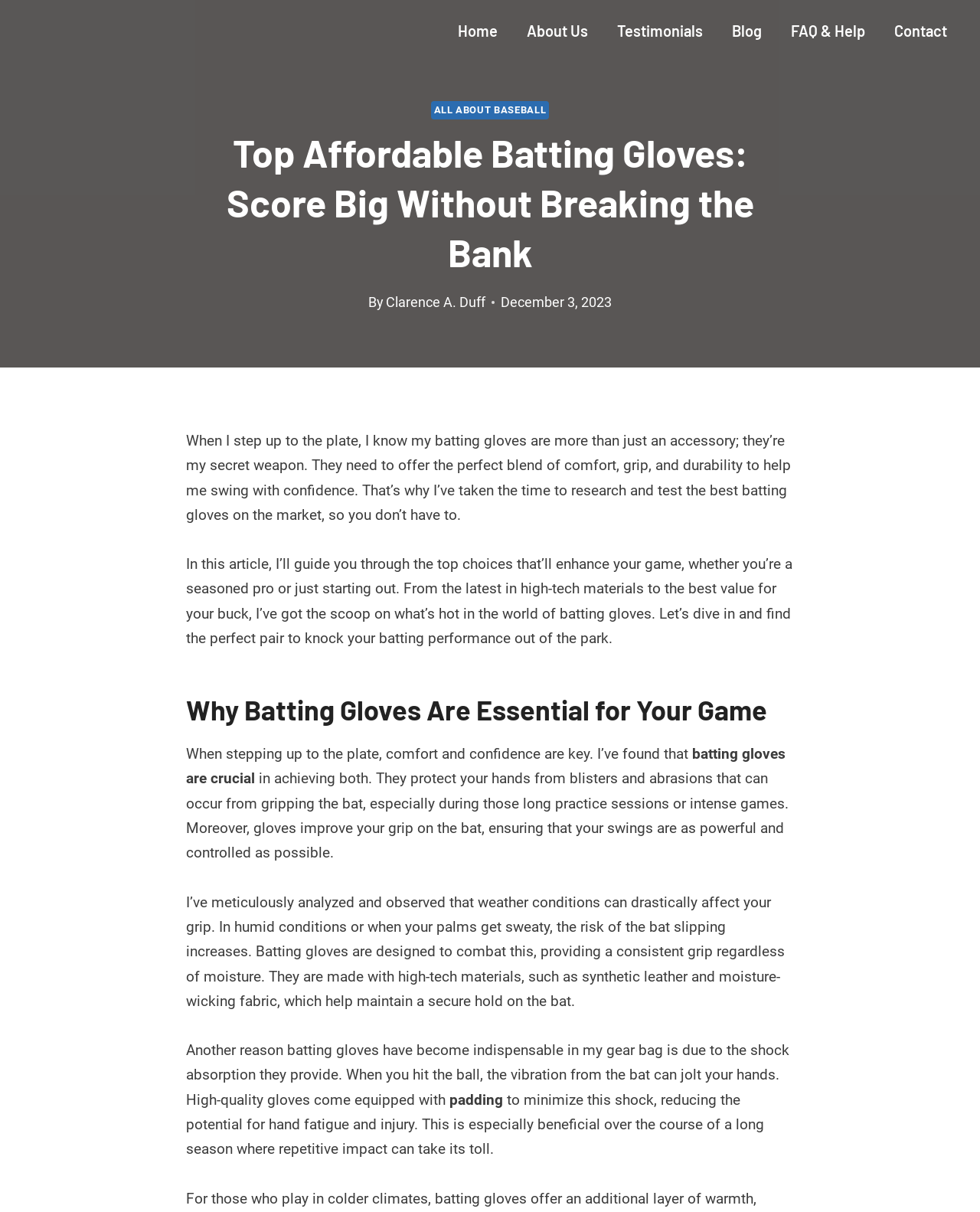From the element description About Us, predict the bounding box coordinates of the UI element. The coordinates must be specified in the format (top-left x, top-left y, bottom-right x, bottom-right y) and should be within the 0 to 1 range.

[0.523, 0.007, 0.615, 0.044]